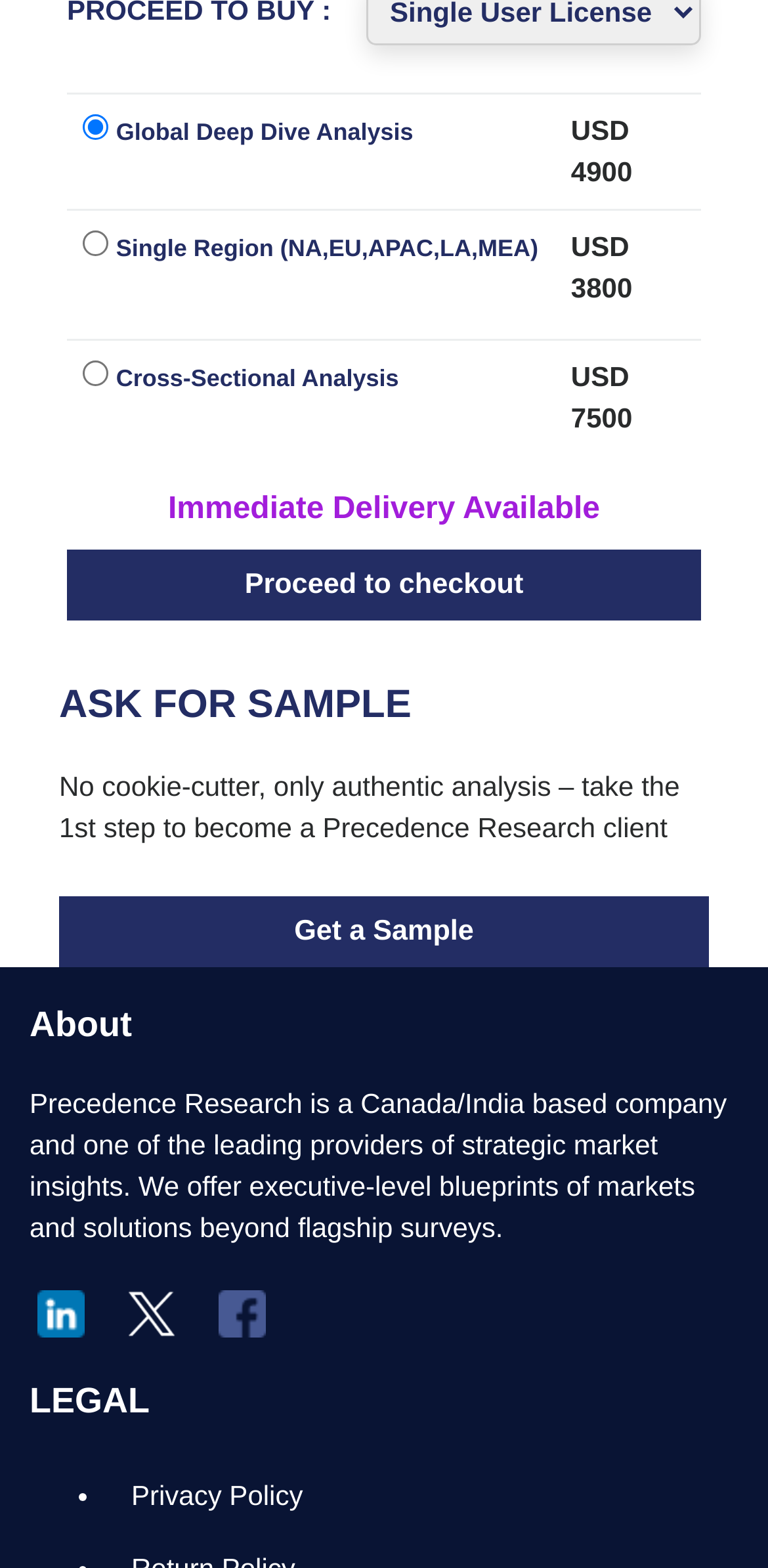Utilize the information from the image to answer the question in detail:
What social media platforms are linked on the webpage?

I found the social media platforms by looking at the links at the bottom of the webpage. There are links to LinkedIn, Twitter, and Facebook, each with an accompanying image of the platform's logo.